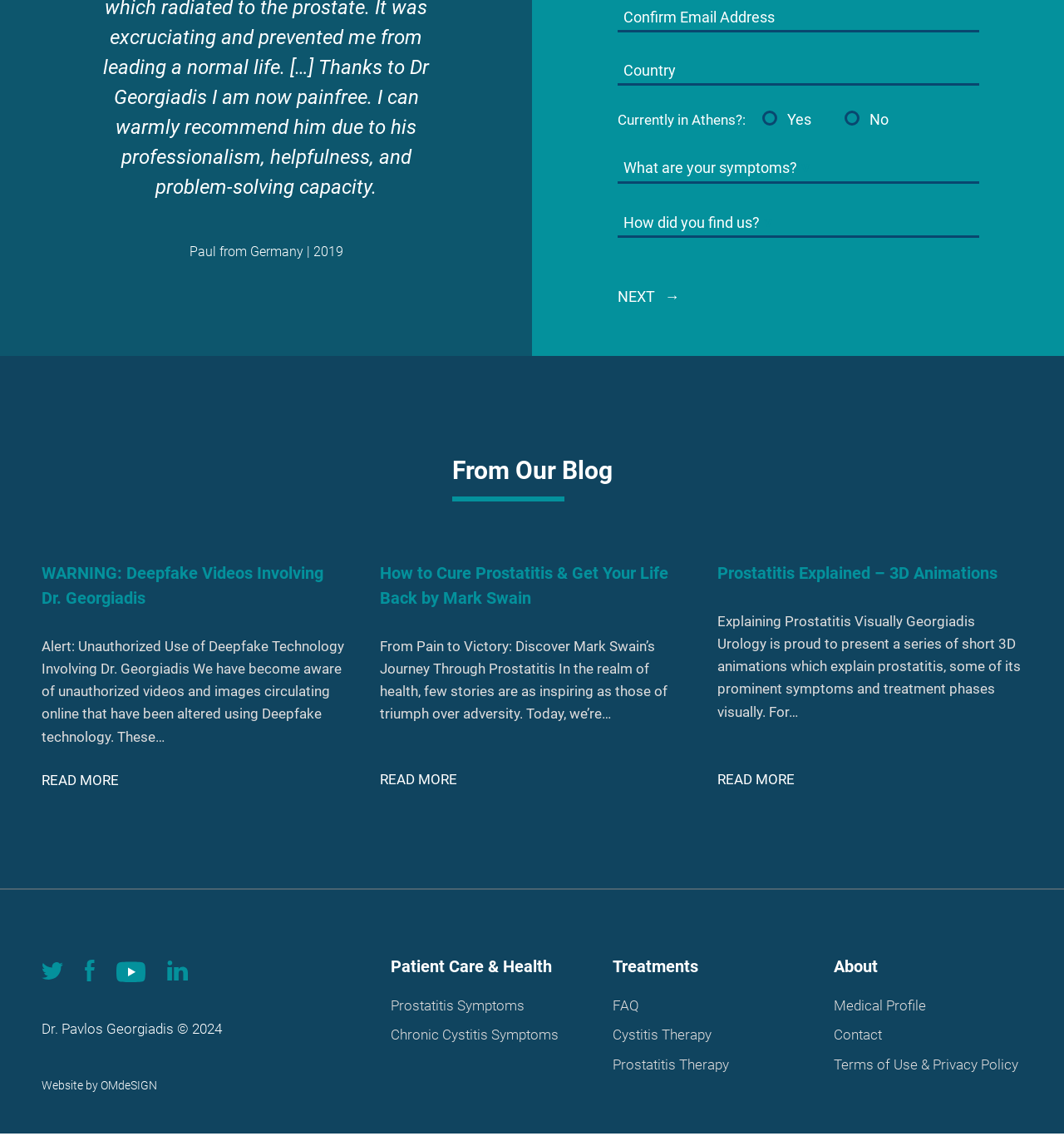Please identify the bounding box coordinates of the element's region that I should click in order to complete the following instruction: "View the roof design ideas". The bounding box coordinates consist of four float numbers between 0 and 1, i.e., [left, top, right, bottom].

None